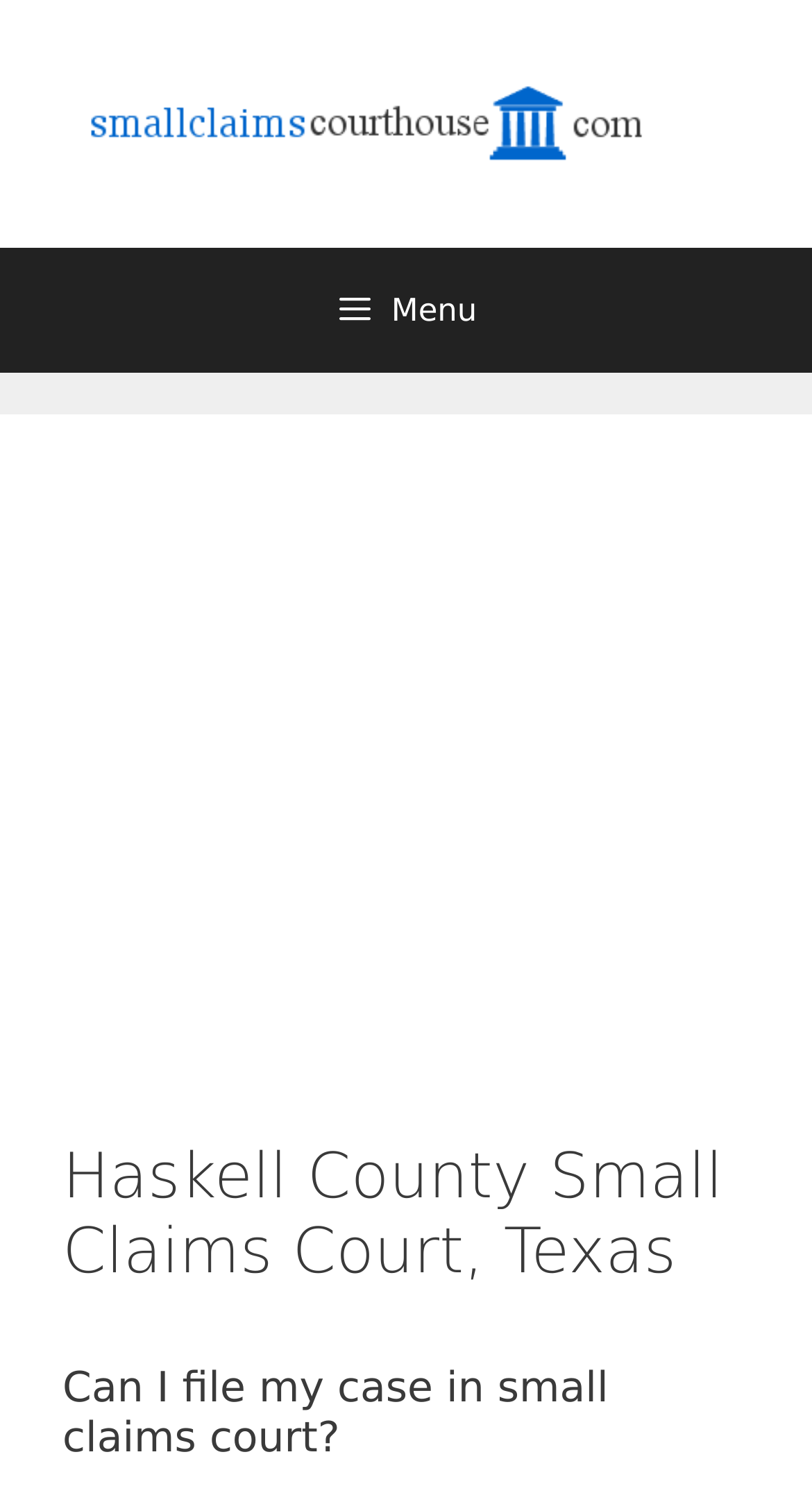Please give a succinct answer using a single word or phrase:
What type of image is displayed at the top of the webpage?

Small Claims Courthouse